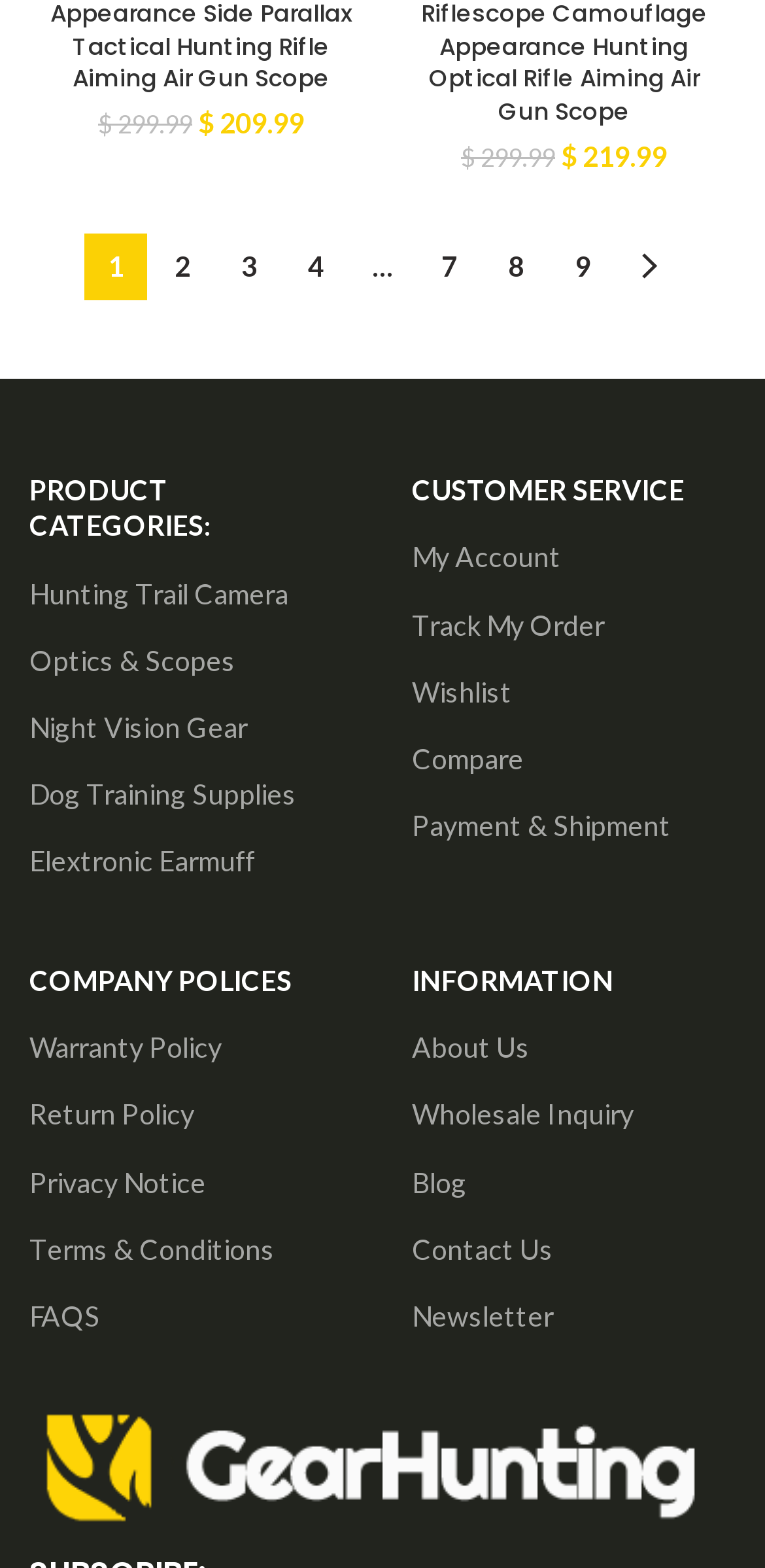Provide the bounding box coordinates of the UI element that matches the description: "About Us".

[0.538, 0.647, 0.962, 0.69]